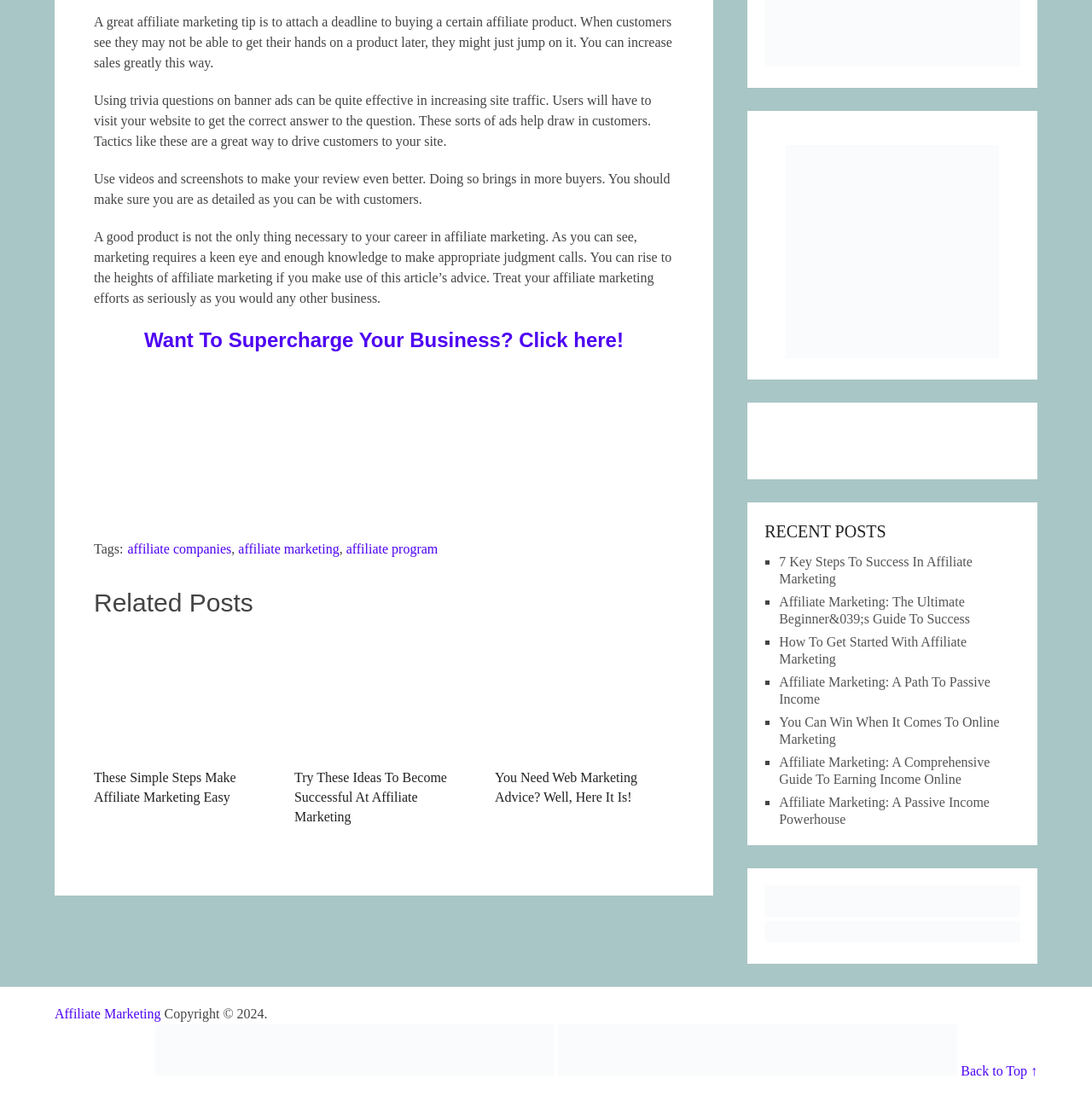Find the bounding box coordinates of the element to click in order to complete the given instruction: "Visit the 'freeaffiliatepro' website."

[0.7, 0.05, 0.934, 0.063]